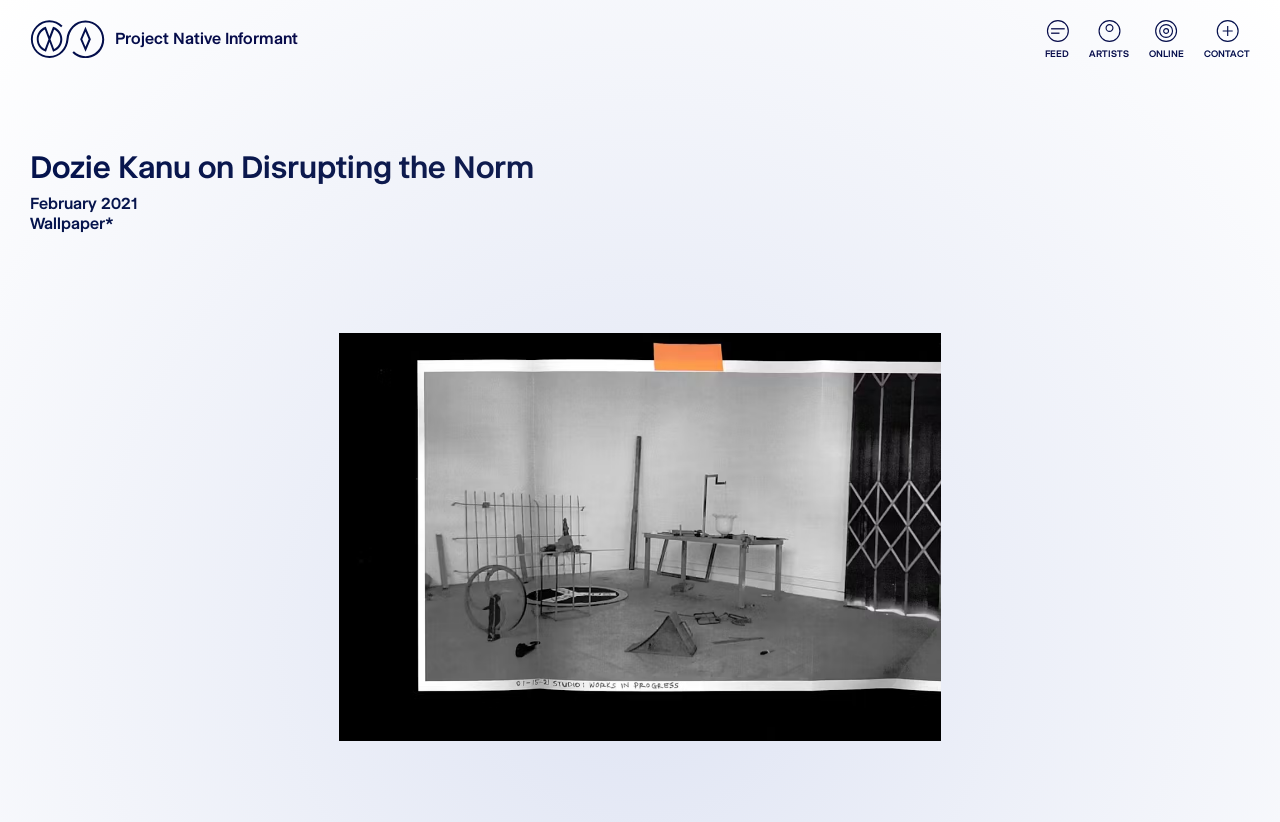How many navigation links are there?
Using the visual information, answer the question in a single word or phrase.

4